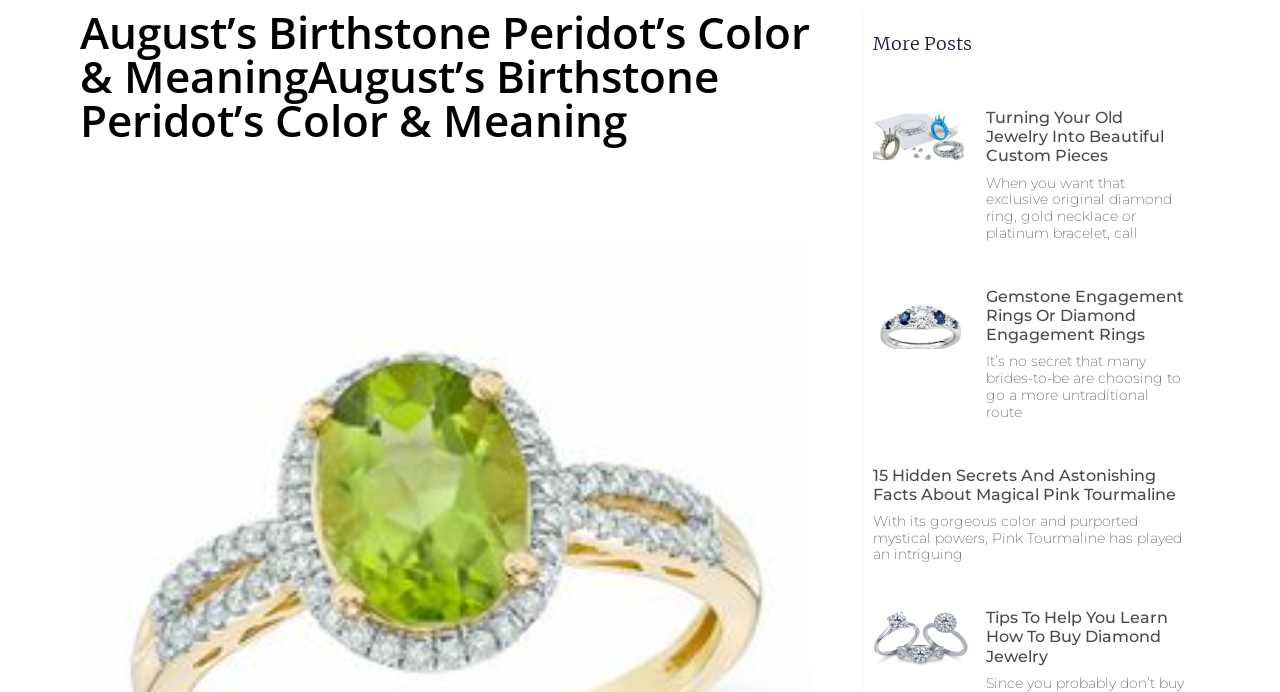Describe the webpage meticulously, covering all significant aspects.

The webpage is about birthstones, specifically August's birthstone, Peridot. At the top, there is a heading that reads "August's Birthstone Peridot's Color & Meaning". Below this heading, there is another heading that says "More Posts". 

To the right of the "More Posts" heading, there are three articles. The first article has a link to "Old Jewelry" with an accompanying image. Below the link, there is a heading that reads "Turning Your Old Jewelry Into Beautiful Custom Pieces" and a paragraph of text that discusses creating custom jewelry pieces. 

The second article has a link to "Gemstone Engagement Rings" with an accompanying image. Below the link, there is a heading that reads "Gemstone Engagement Rings Or Diamond Engagement Rings" and a paragraph of text that discusses engagement ring options. 

The third article has a heading that reads "15 Hidden Secrets And Astonishing Facts About Magical Pink Tourmaline" with a link to the article. Below the link, there is a paragraph of text that discusses Pink Tourmaline. At the bottom of the article, there is an image with the text "Buy Diamond Jewelry" and a heading that reads "Tips To Help You Learn How To Buy Diamond Jewelry" with a link to the article.